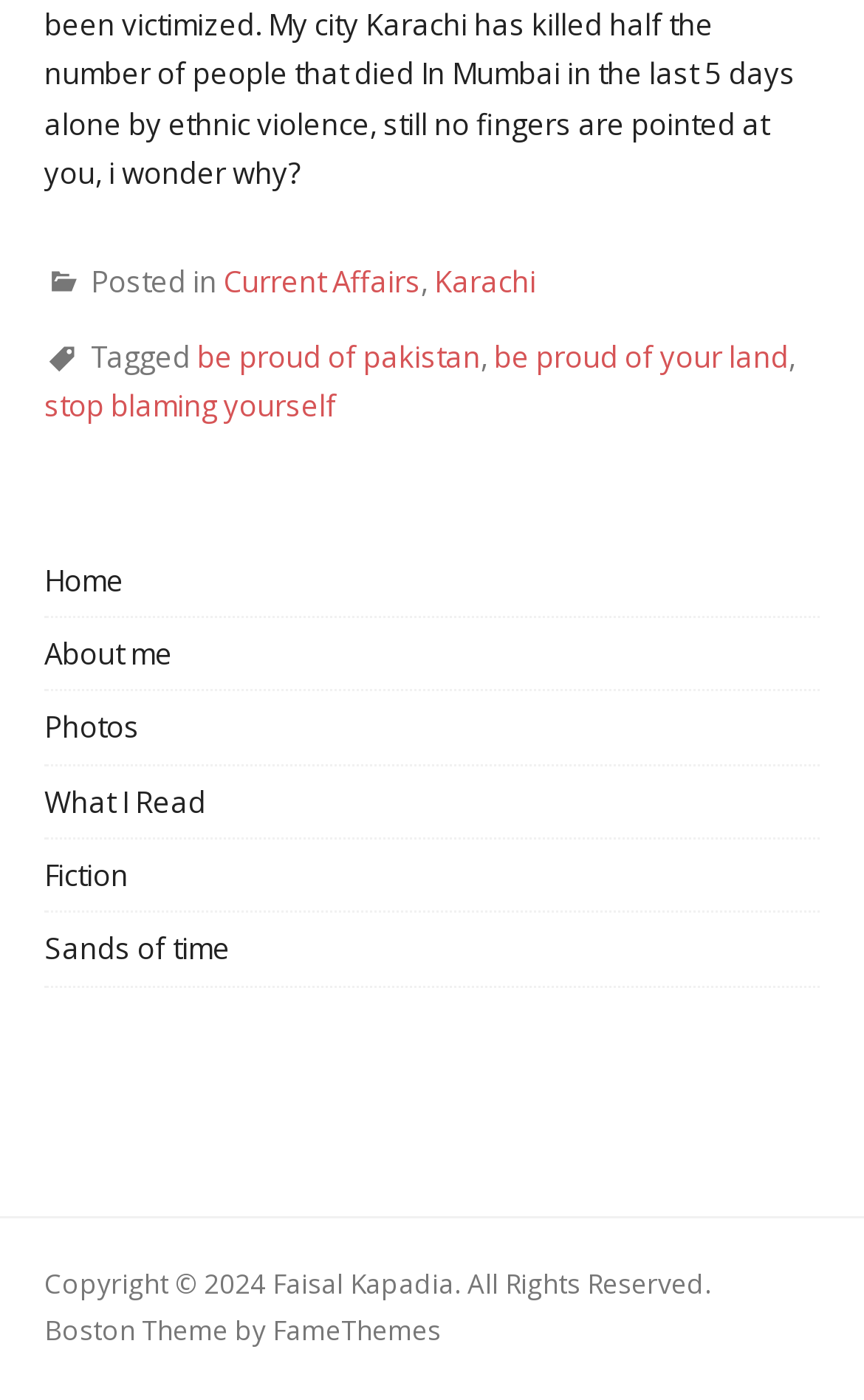Given the description of the UI element: "What I Read", predict the bounding box coordinates in the form of [left, top, right, bottom], with each value being a float between 0 and 1.

[0.051, 0.558, 0.238, 0.587]